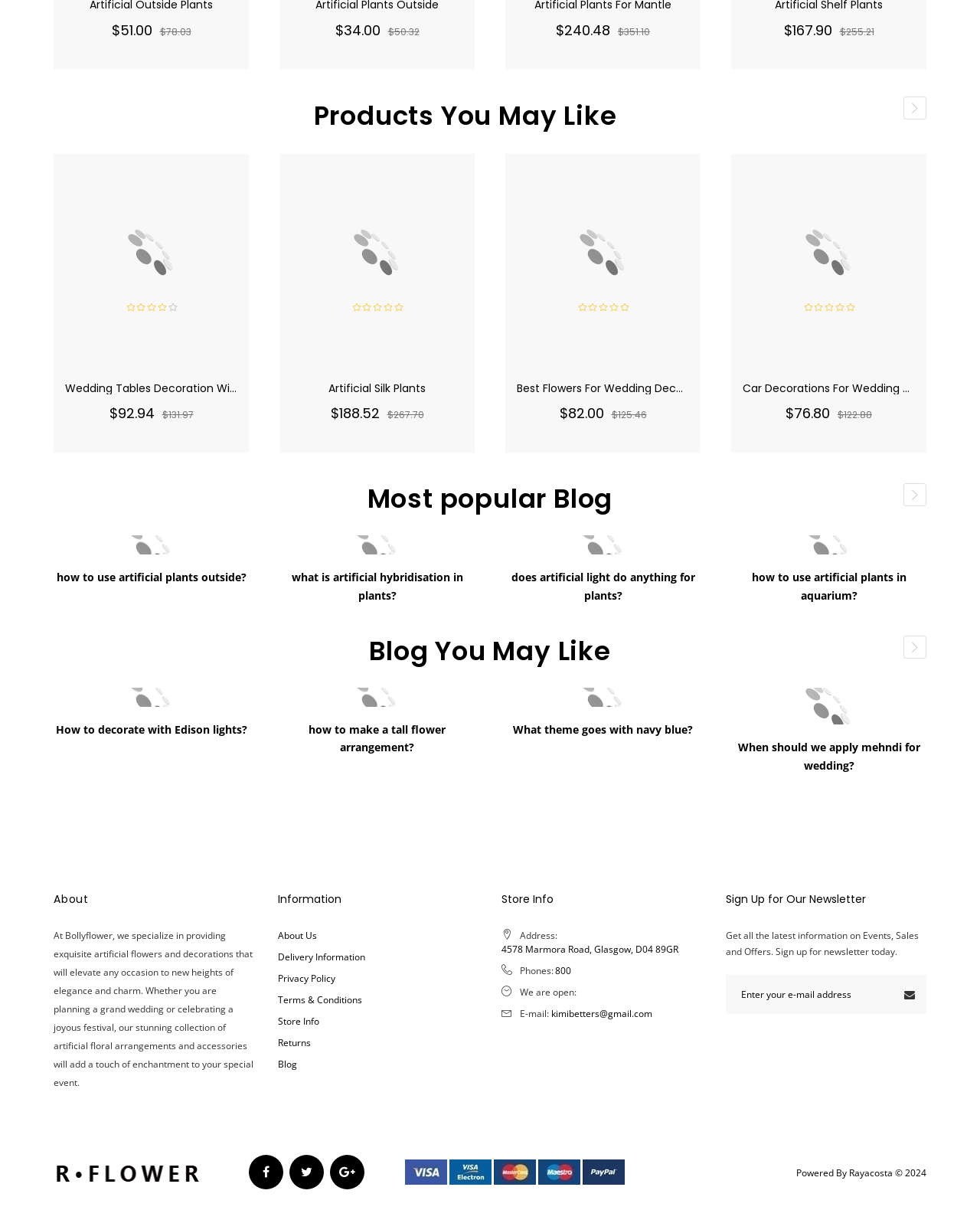Provide the bounding box coordinates for the UI element that is described as: "Terms & Conditions".

[0.283, 0.819, 0.369, 0.834]